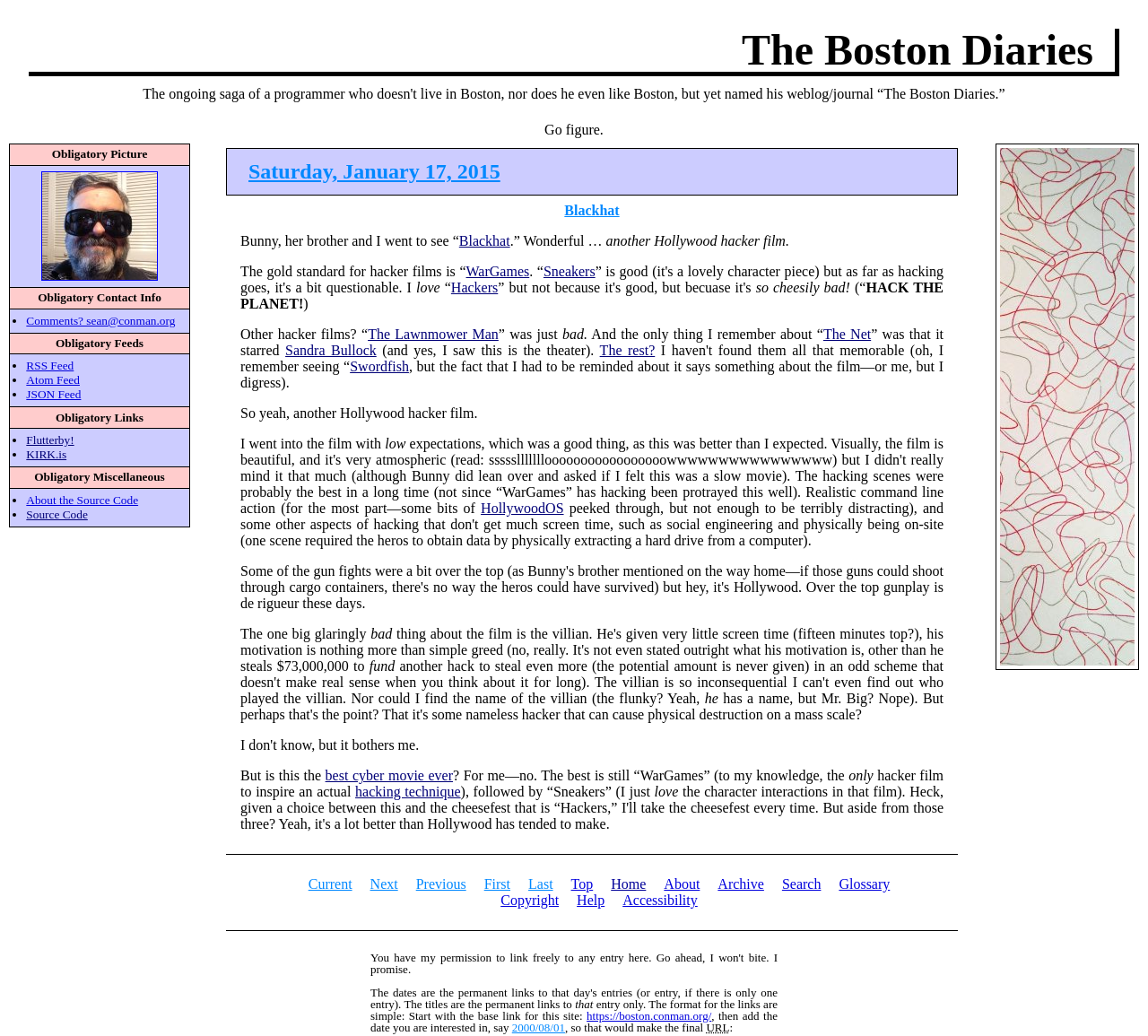Answer the question in one word or a short phrase:
What is the title of the blog?

The Boston Diaries